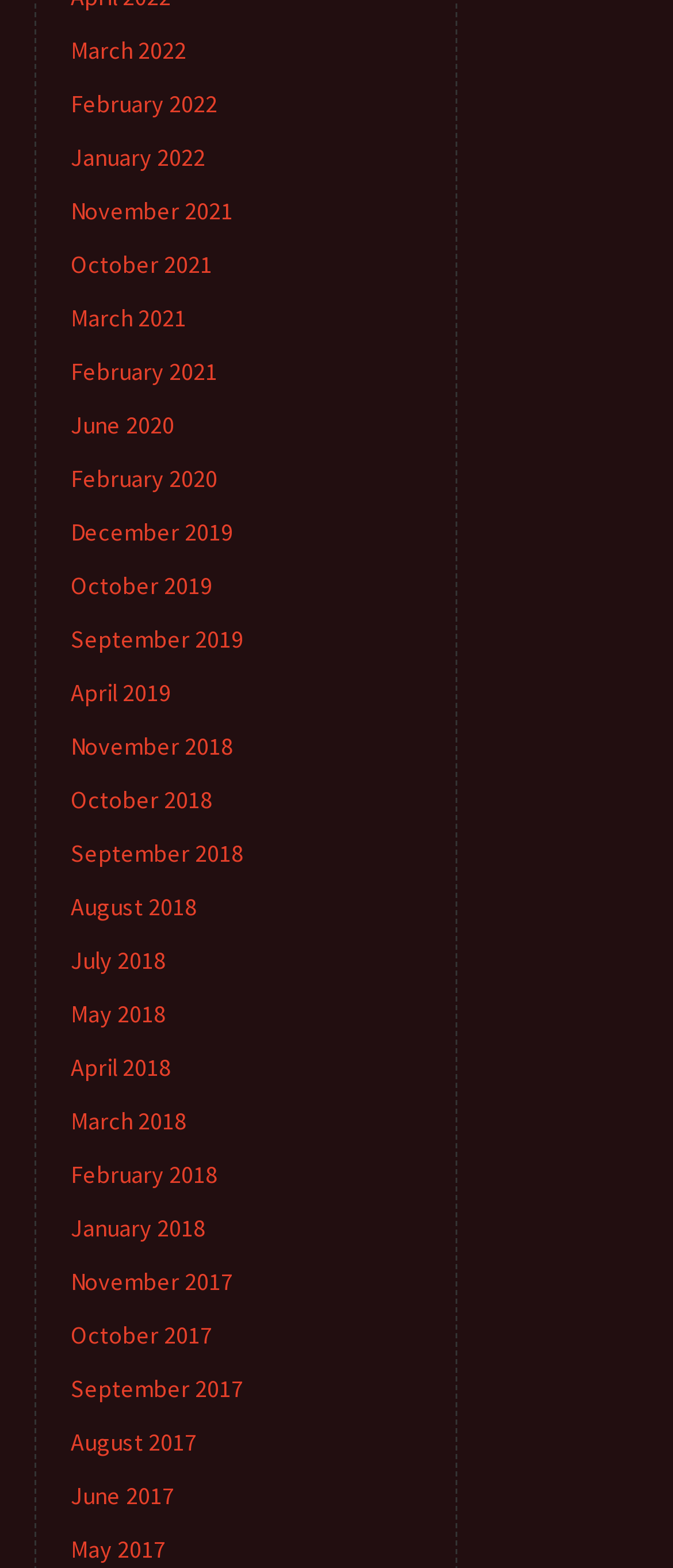Specify the bounding box coordinates of the area to click in order to follow the given instruction: "Read the privacy statement."

None